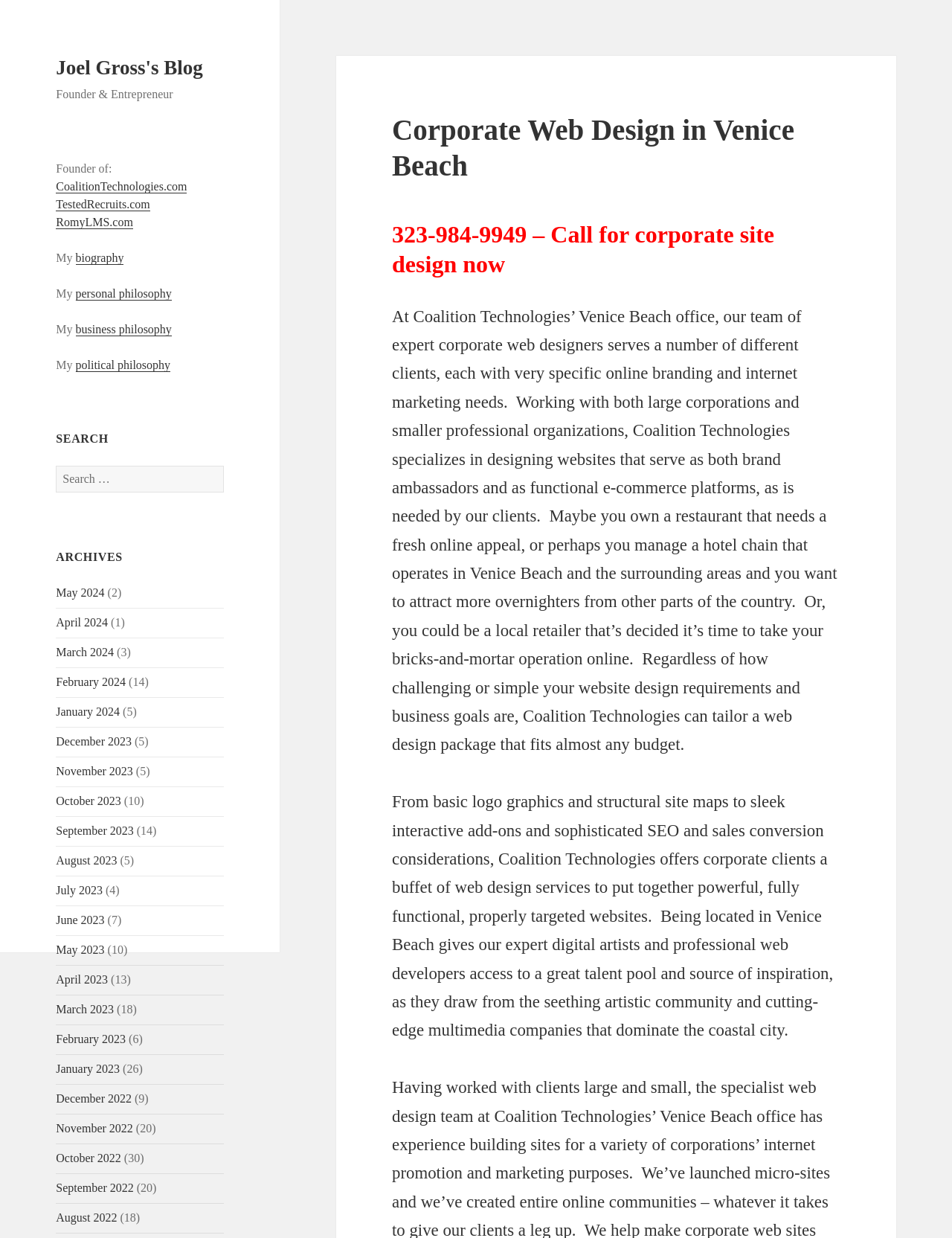What is the phone number for corporate site design?
Based on the image, give a concise answer in the form of a single word or short phrase.

323-984-9949